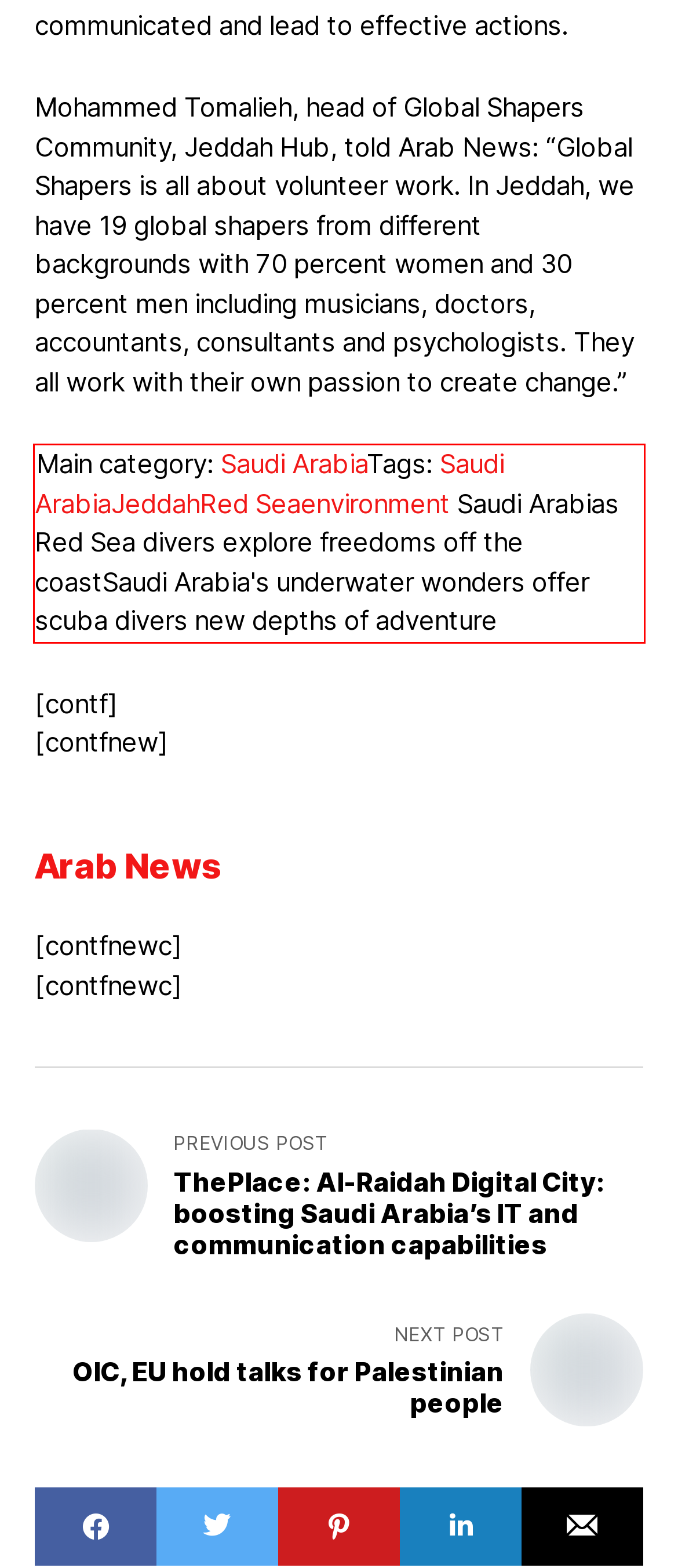Examine the webpage screenshot and use OCR to obtain the text inside the red bounding box.

Main category: Saudi ArabiaTags: Saudi ArabiaJeddahRed Seaenvironment Saudi Arabias Red Sea divers explore freedoms off the coastSaudi Arabia's underwater wonders offer scuba divers new depths of adventure